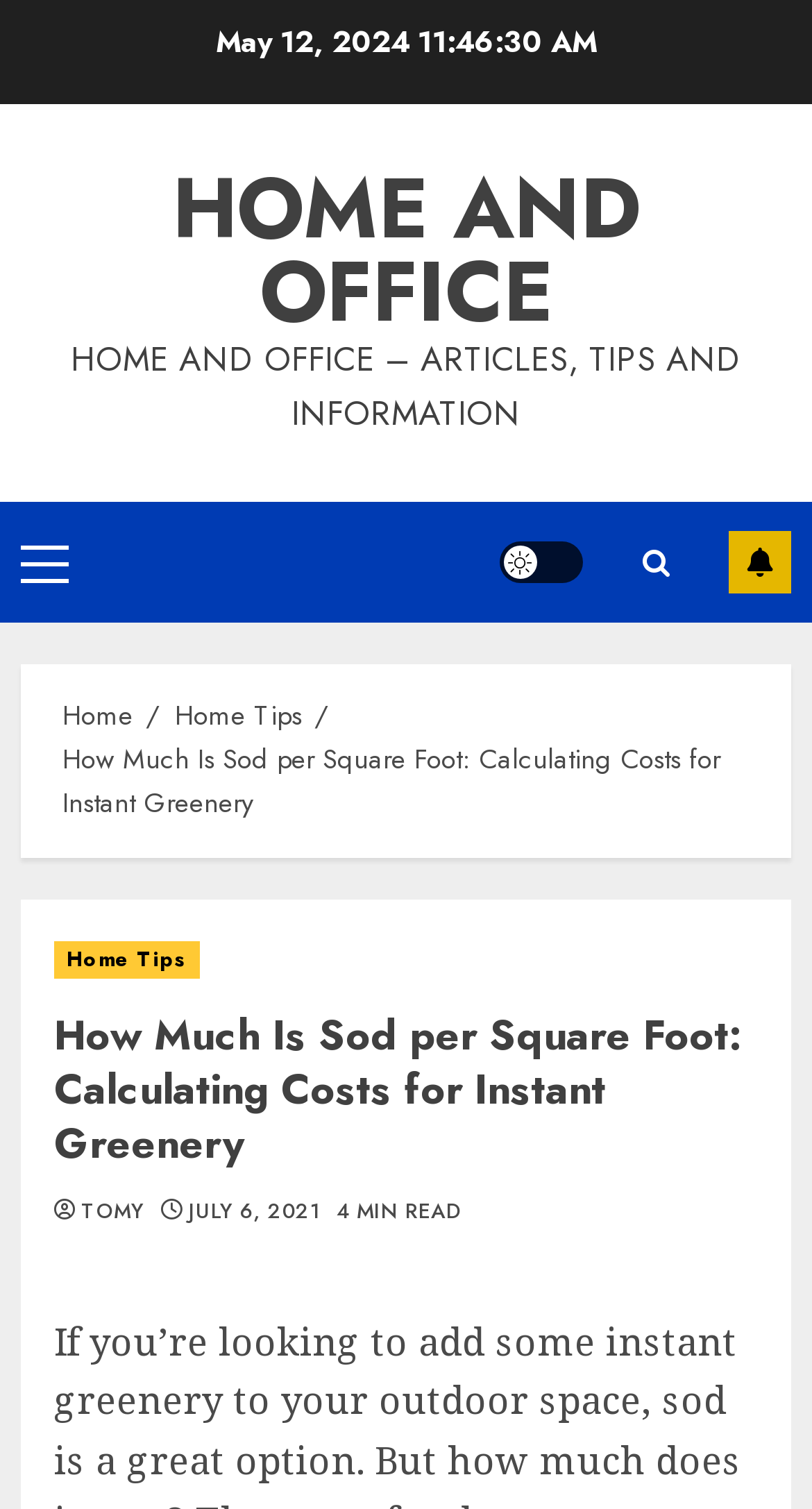Provide a short answer using a single word or phrase for the following question: 
How many breadcrumbs are there?

3